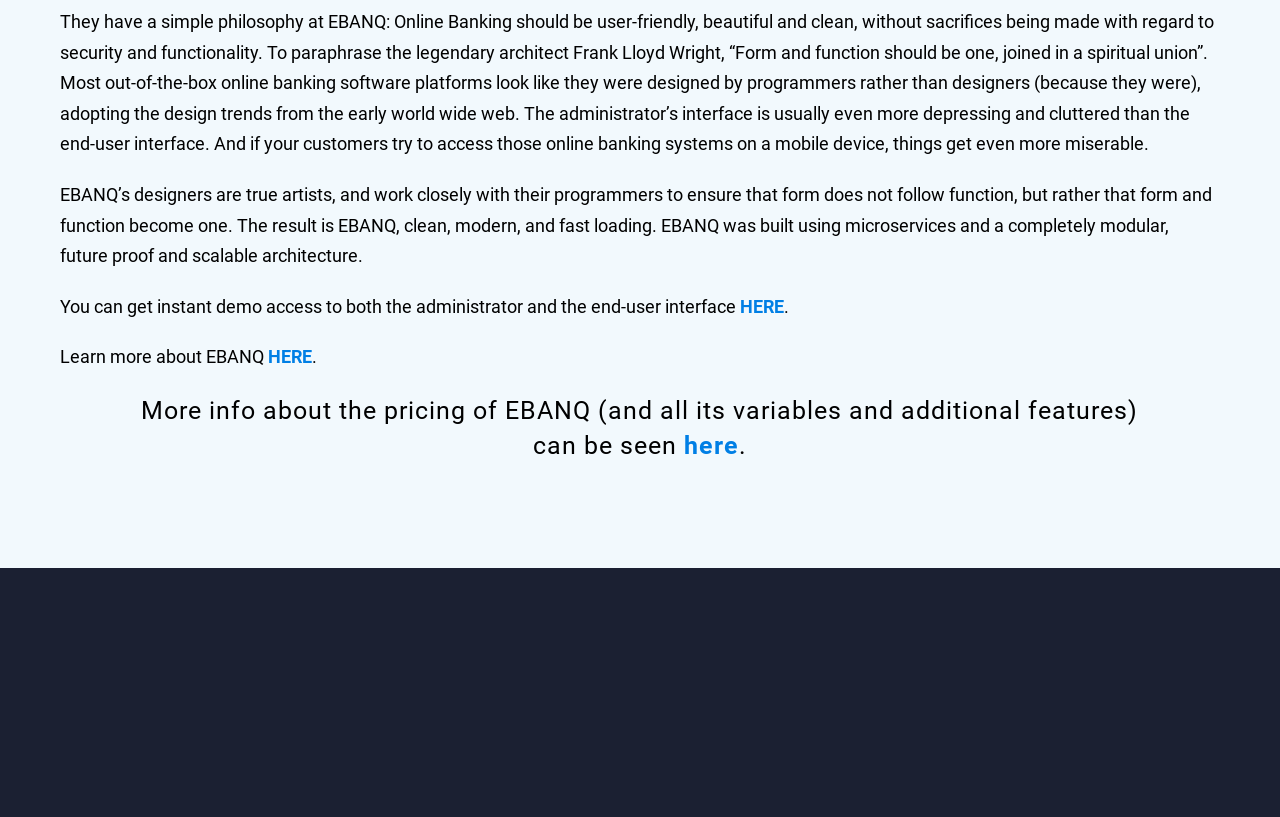What is the result of EBANQ's design approach?
Please provide a detailed answer to the question.

According to the StaticText element with ID 341, EBANQ's designers work closely with programmers to ensure that form and function become one, resulting in a clean, modern, and fast-loading online banking system.